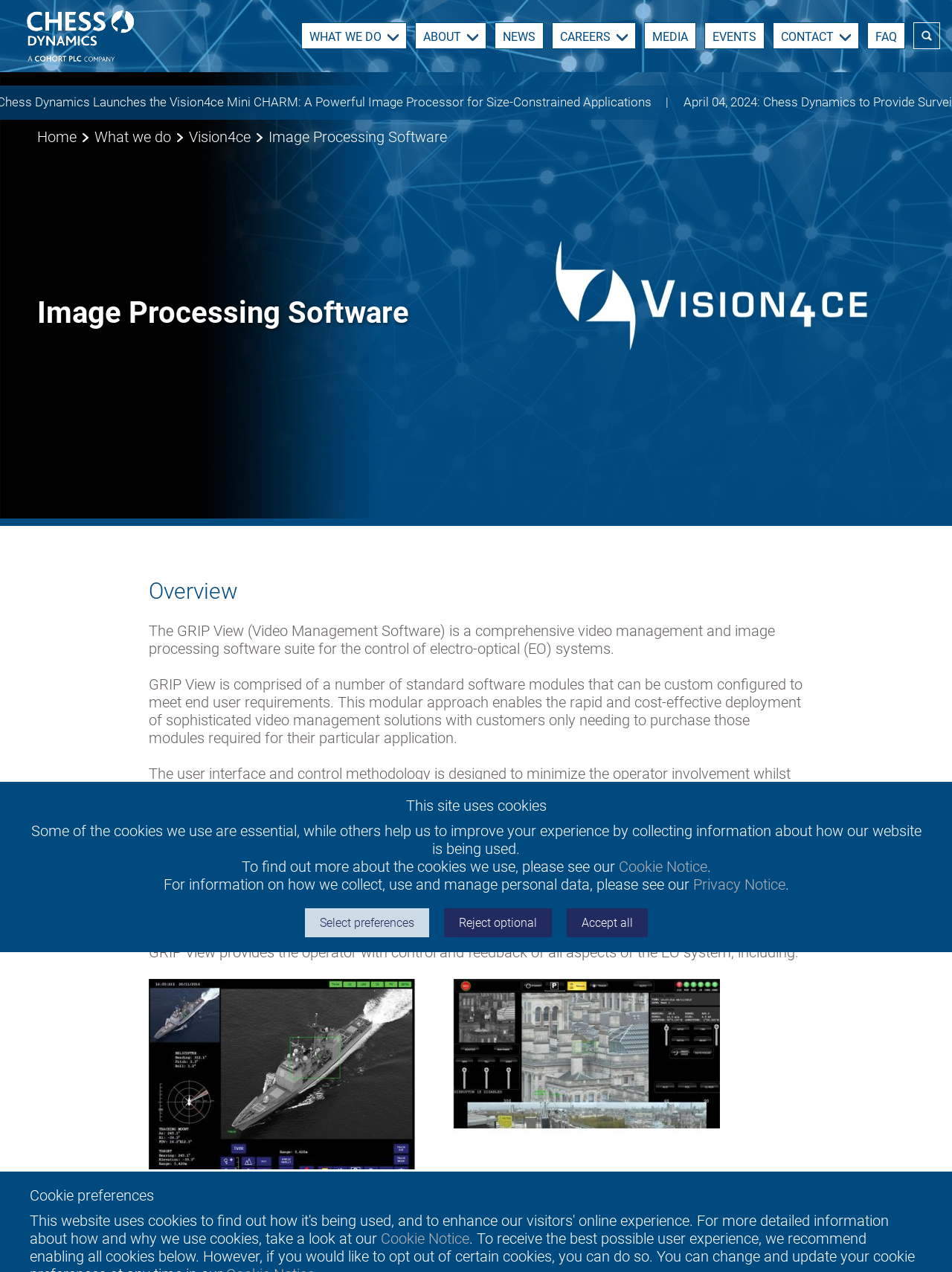Find the bounding box coordinates for the element that must be clicked to complete the instruction: "Click the 'CONTACT' link". The coordinates should be four float numbers between 0 and 1, indicated as [left, top, right, bottom].

[0.82, 0.023, 0.876, 0.035]